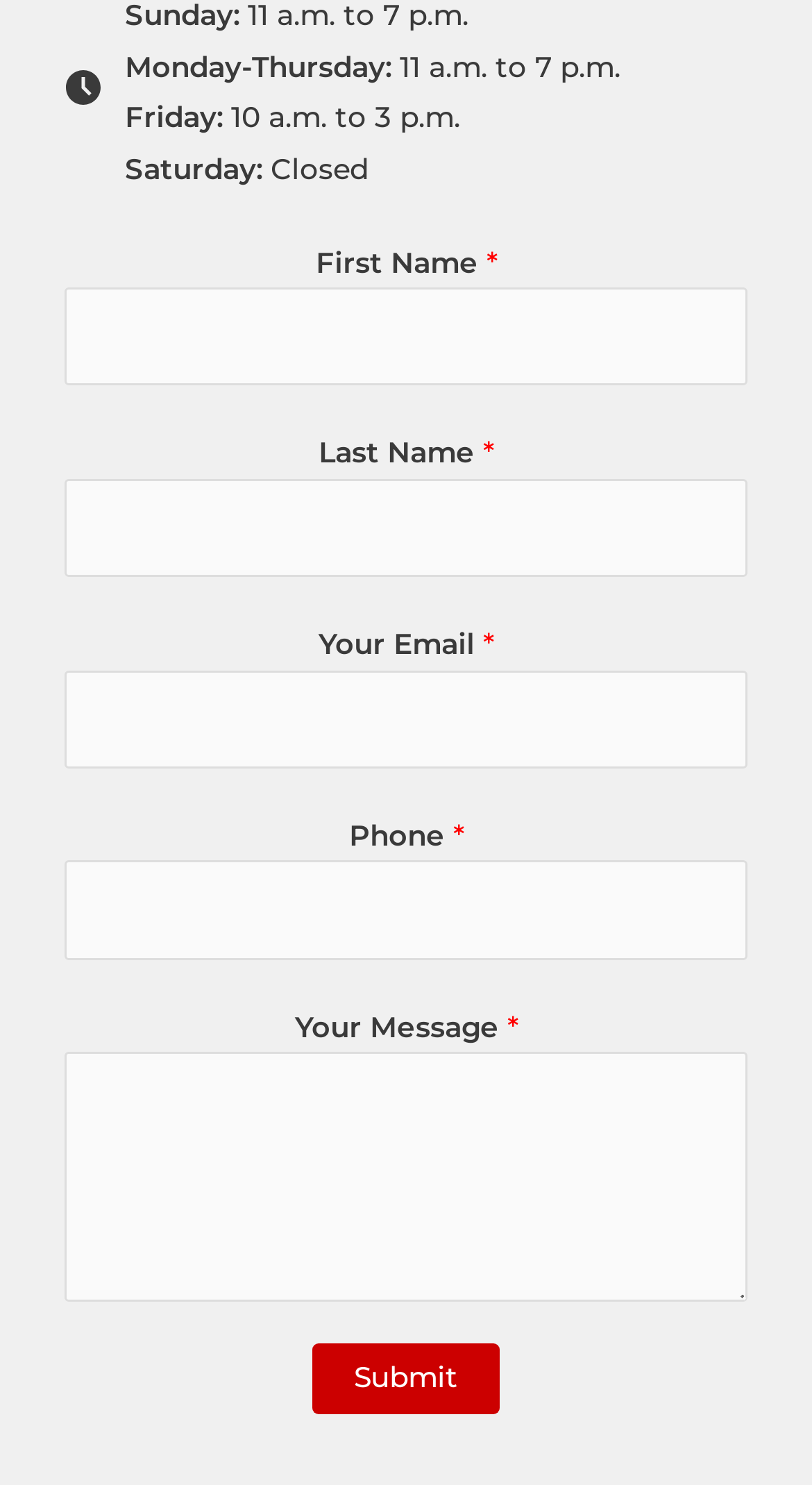Provide a one-word or one-phrase answer to the question:
What are the working hours on Monday to Thursday?

10 a.m. to 3 p.m.